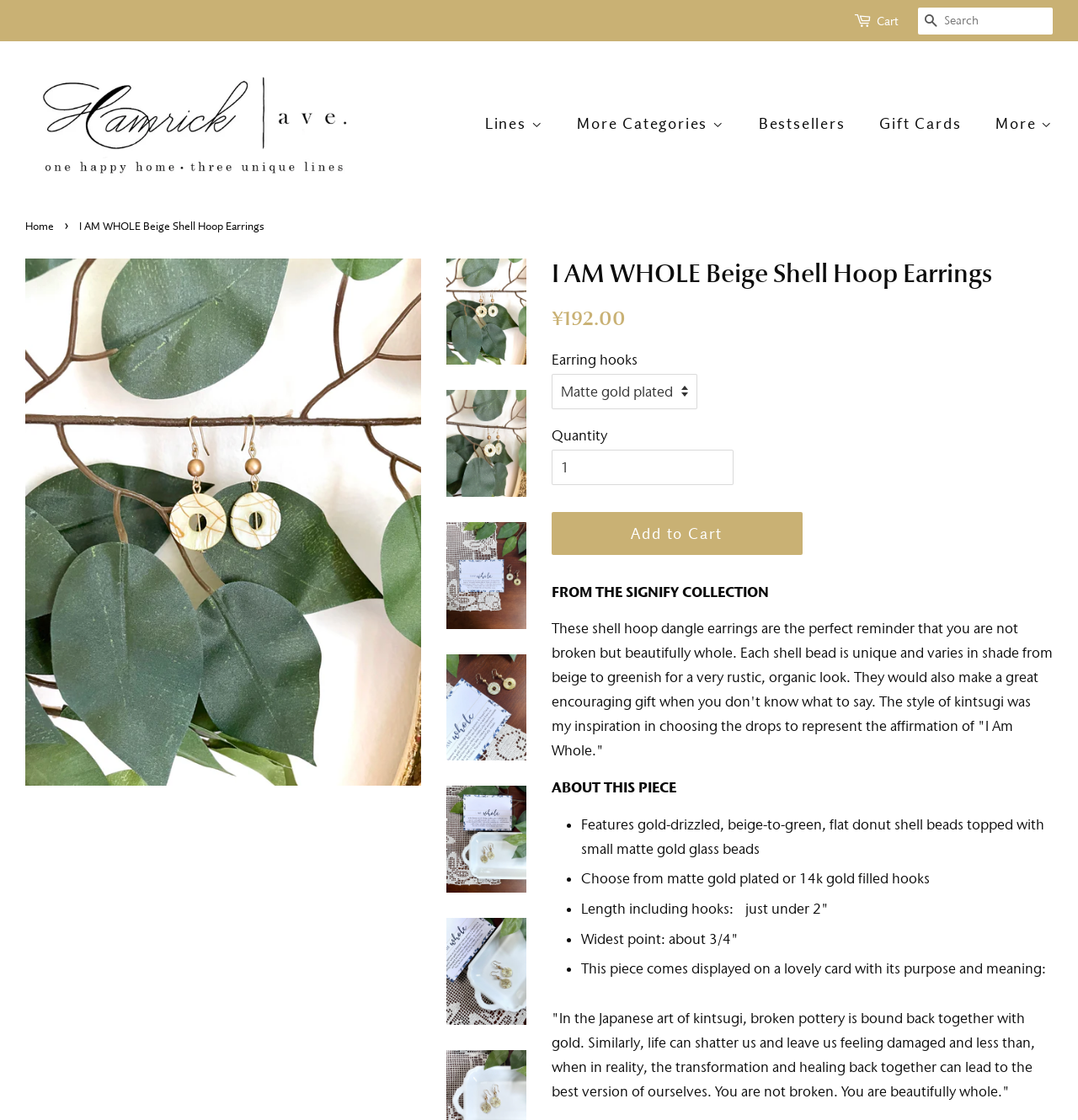Identify the bounding box coordinates of the area you need to click to perform the following instruction: "Explore Signify Collection".

[0.584, 0.325, 0.73, 0.355]